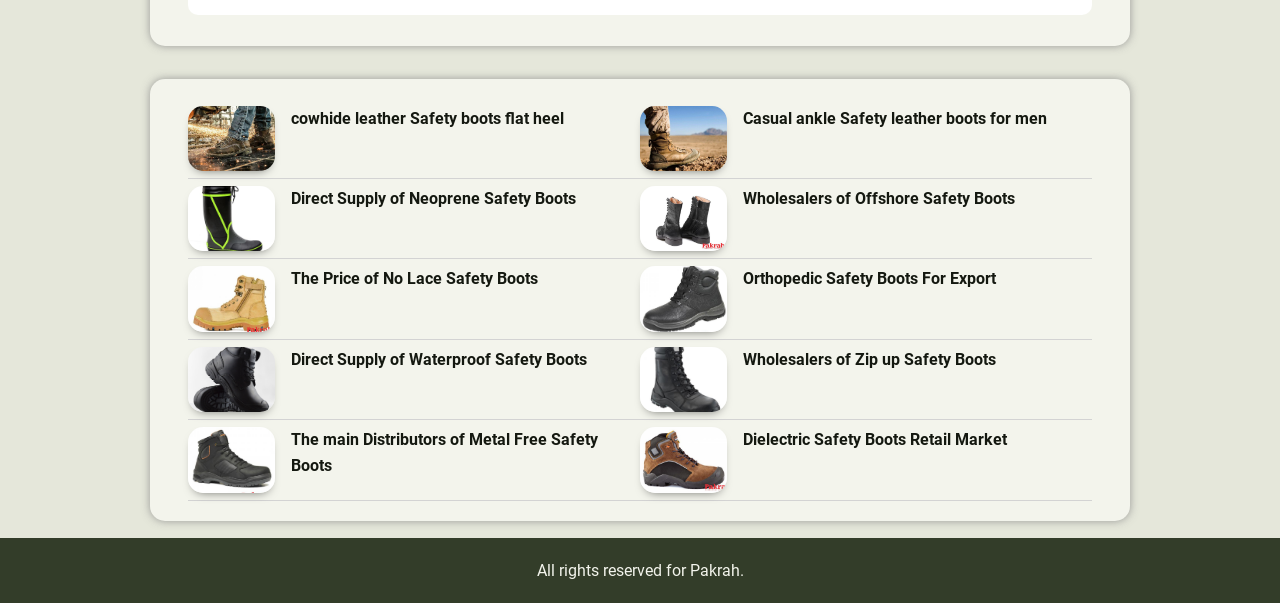Locate the UI element described by alt="Orthopedic Safety Boots For Export" in the provided webpage screenshot. Return the bounding box coordinates in the format (top-left x, top-left y, bottom-right x, bottom-right y), ensuring all values are between 0 and 1.

[0.5, 0.442, 0.568, 0.55]